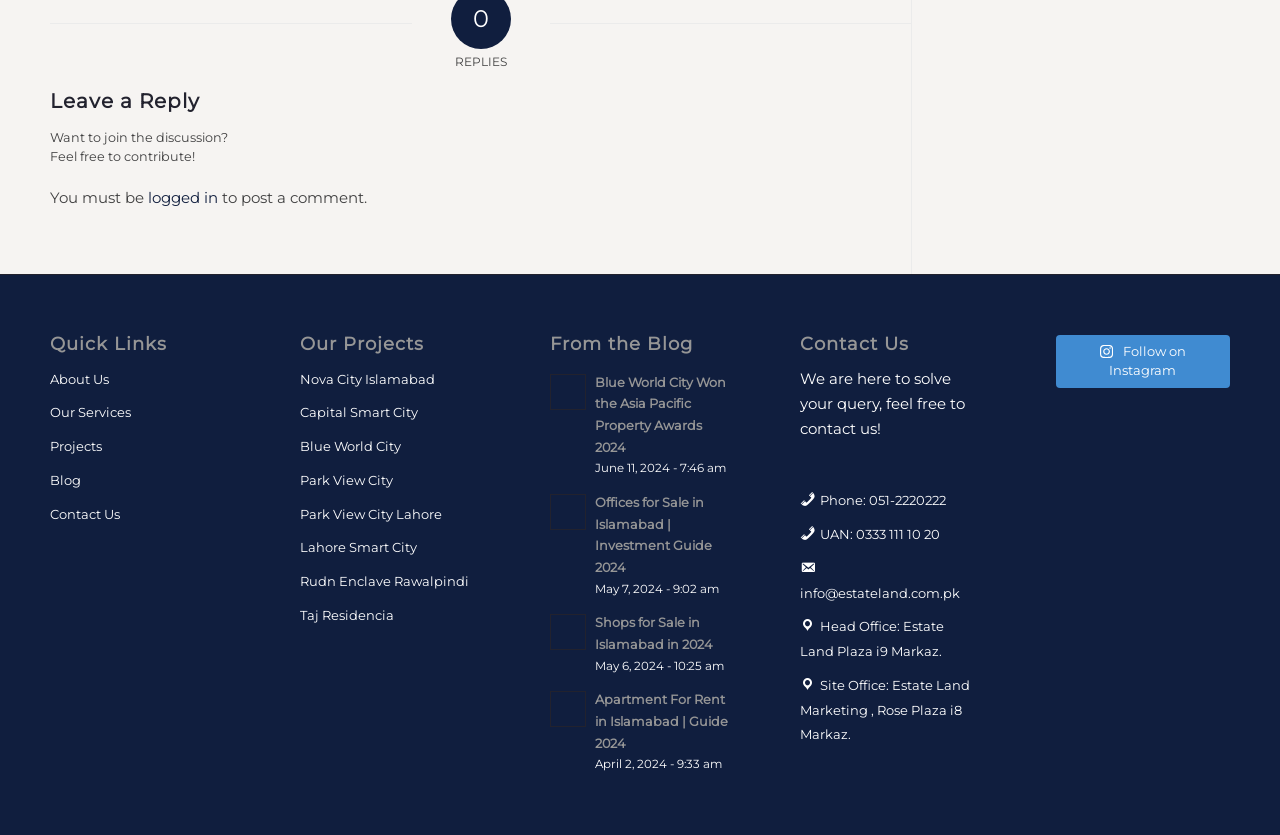Provide the bounding box coordinates for the UI element that is described by this text: "Phone: 051-2220222". The coordinates should be in the form of four float numbers between 0 and 1: [left, top, right, bottom].

[0.625, 0.58, 0.765, 0.621]